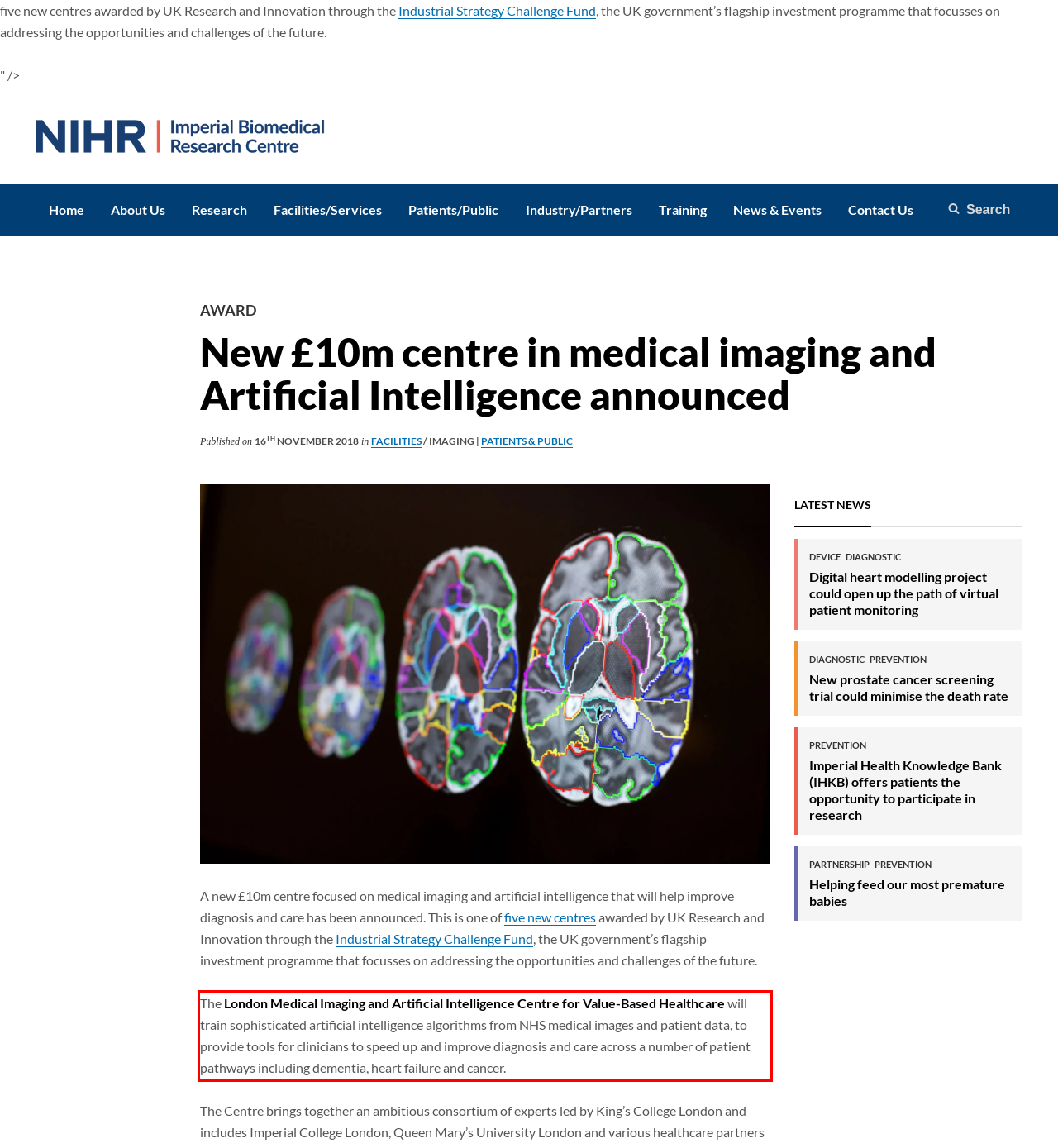You have a screenshot of a webpage with a red bounding box. Use OCR to generate the text contained within this red rectangle.

The London Medical Imaging and Artificial Intelligence Centre for Value-Based Healthcare will train sophisticated artificial intelligence algorithms from NHS medical images and patient data, to provide tools for clinicians to speed up and improve diagnosis and care across a number of patient pathways including dementia, heart failure and cancer.